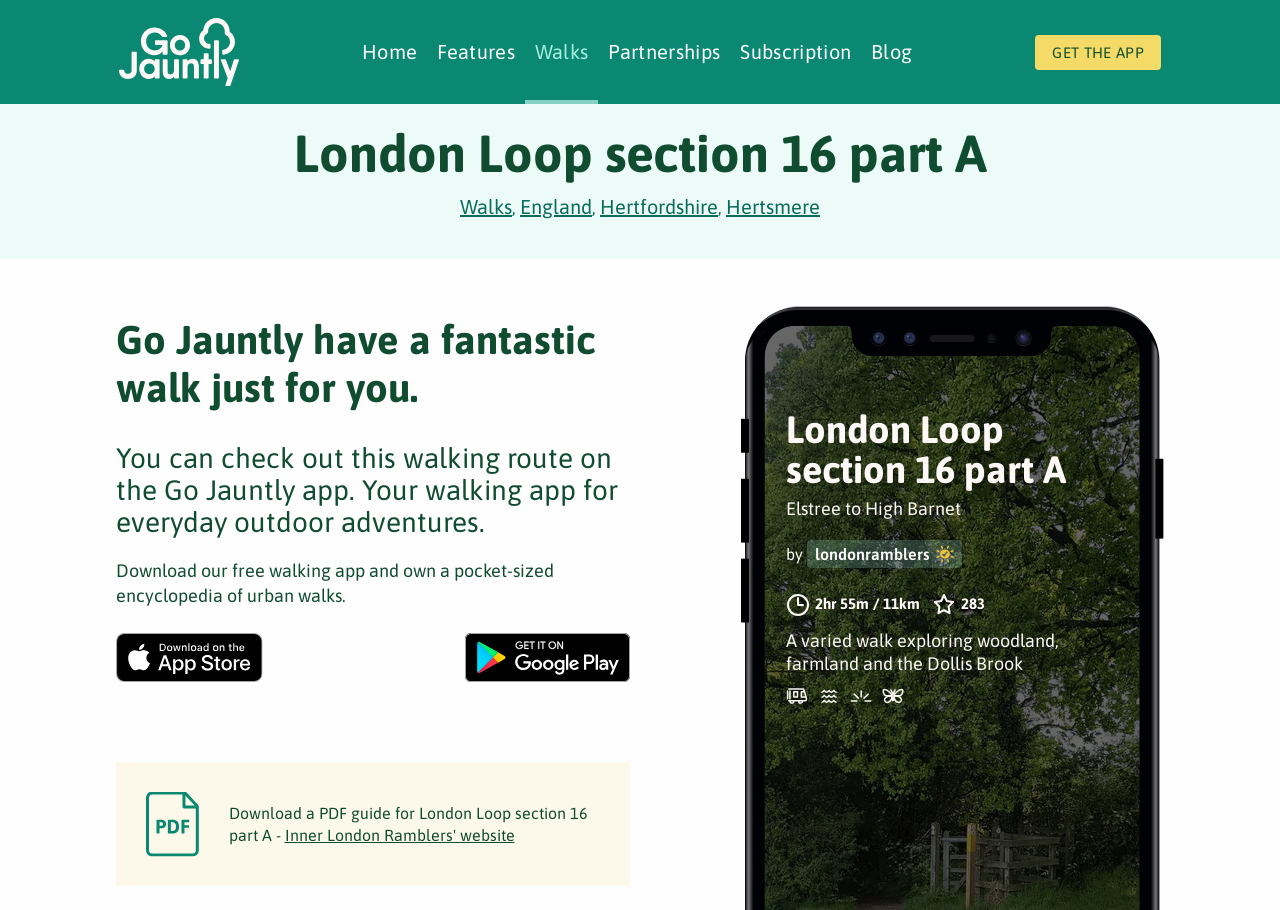Pinpoint the bounding box coordinates of the clickable area necessary to execute the following instruction: "View the Walks page". The coordinates should be given as four float numbers between 0 and 1, namely [left, top, right, bottom].

[0.418, 0.044, 0.46, 0.069]